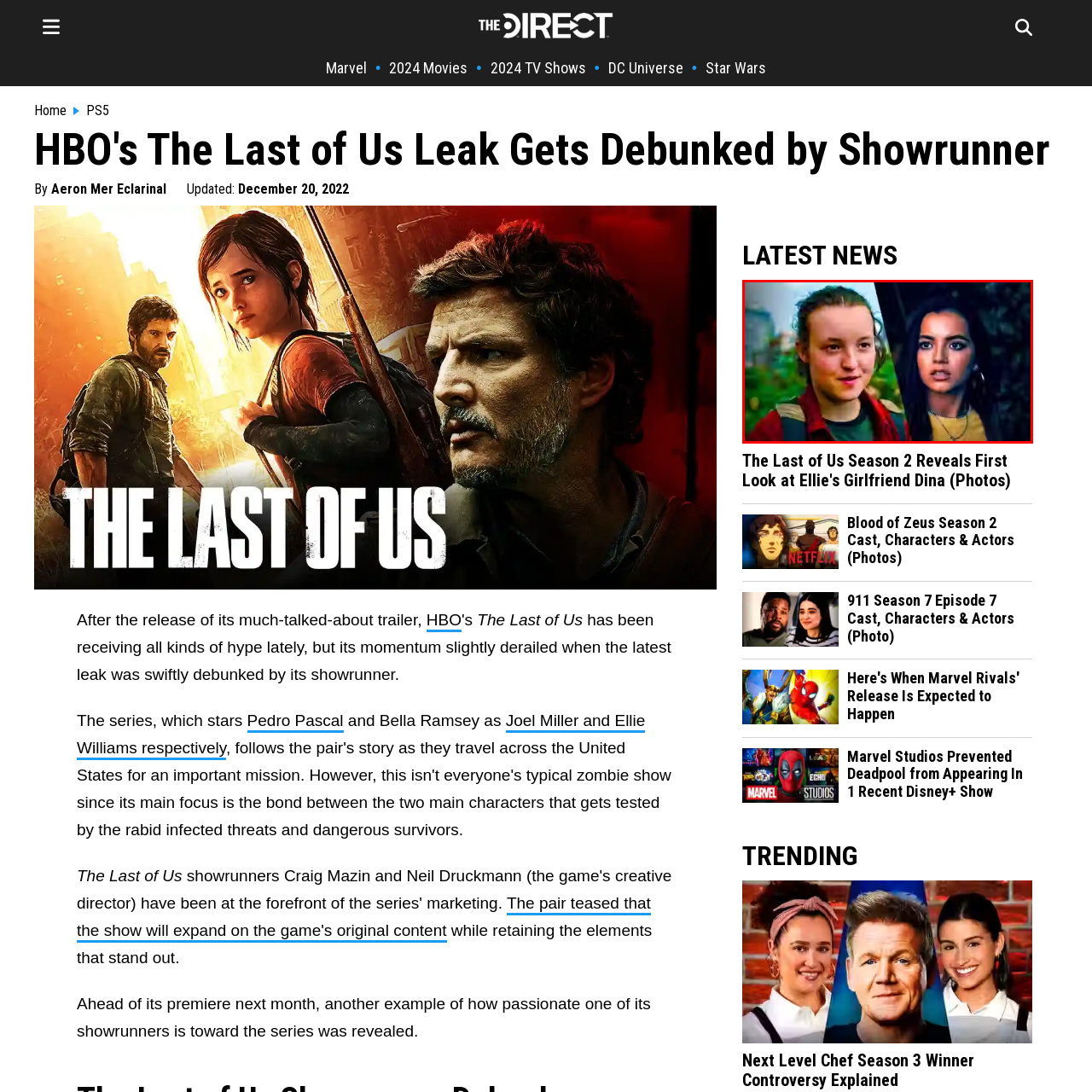What is the color of the checkered shirt worn by Ellie?
Please examine the image highlighted within the red bounding box and respond to the question using a single word or phrase based on the image.

Red and black